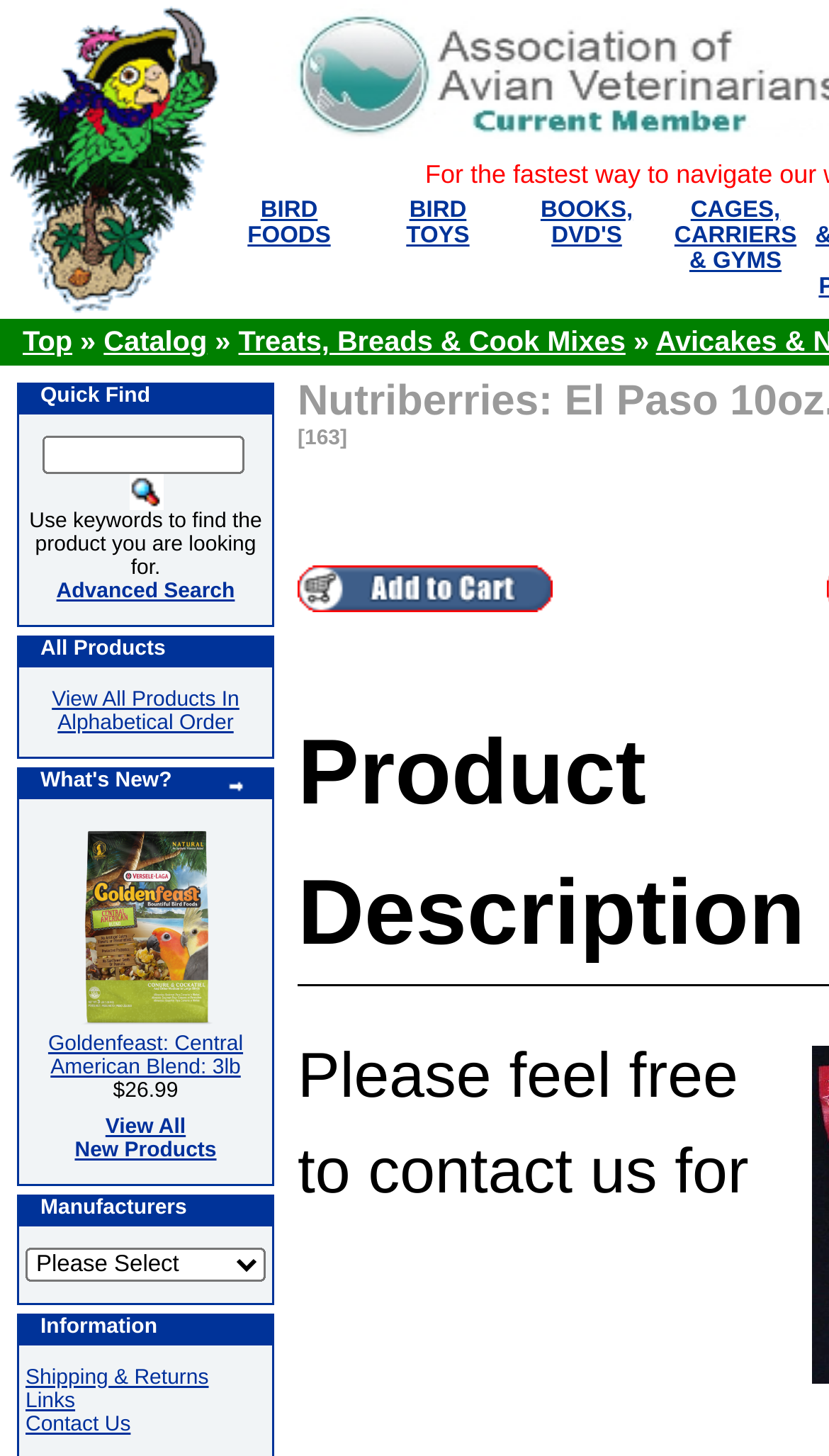Find the bounding box coordinates for the element that must be clicked to complete the instruction: "Go to parrot page". The coordinates should be four float numbers between 0 and 1, indicated as [left, top, right, bottom].

[0.0, 0.2, 0.274, 0.225]